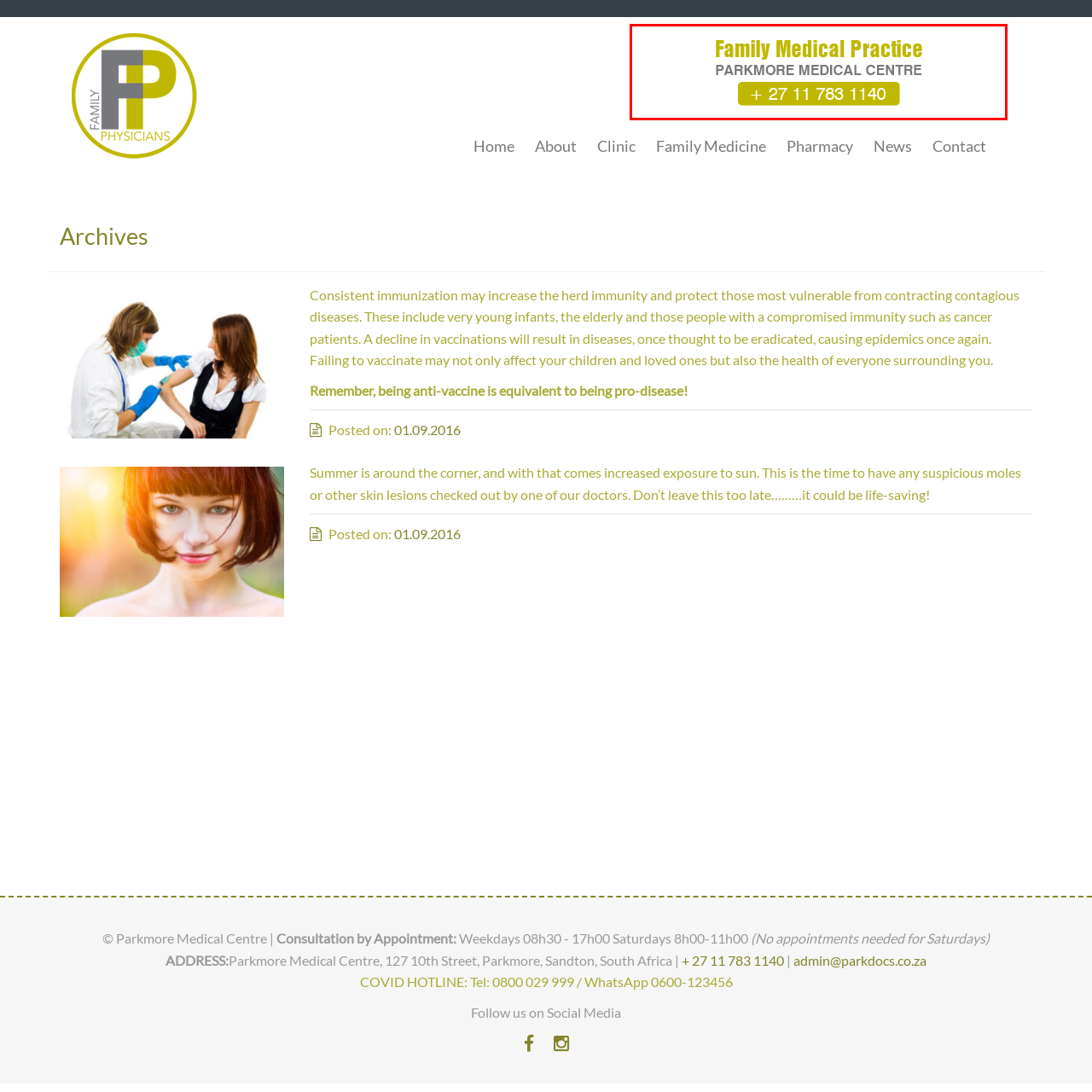Refer to the image area inside the black border, What is the focus of the medical centre? 
Respond concisely with a single word or phrase.

Family health